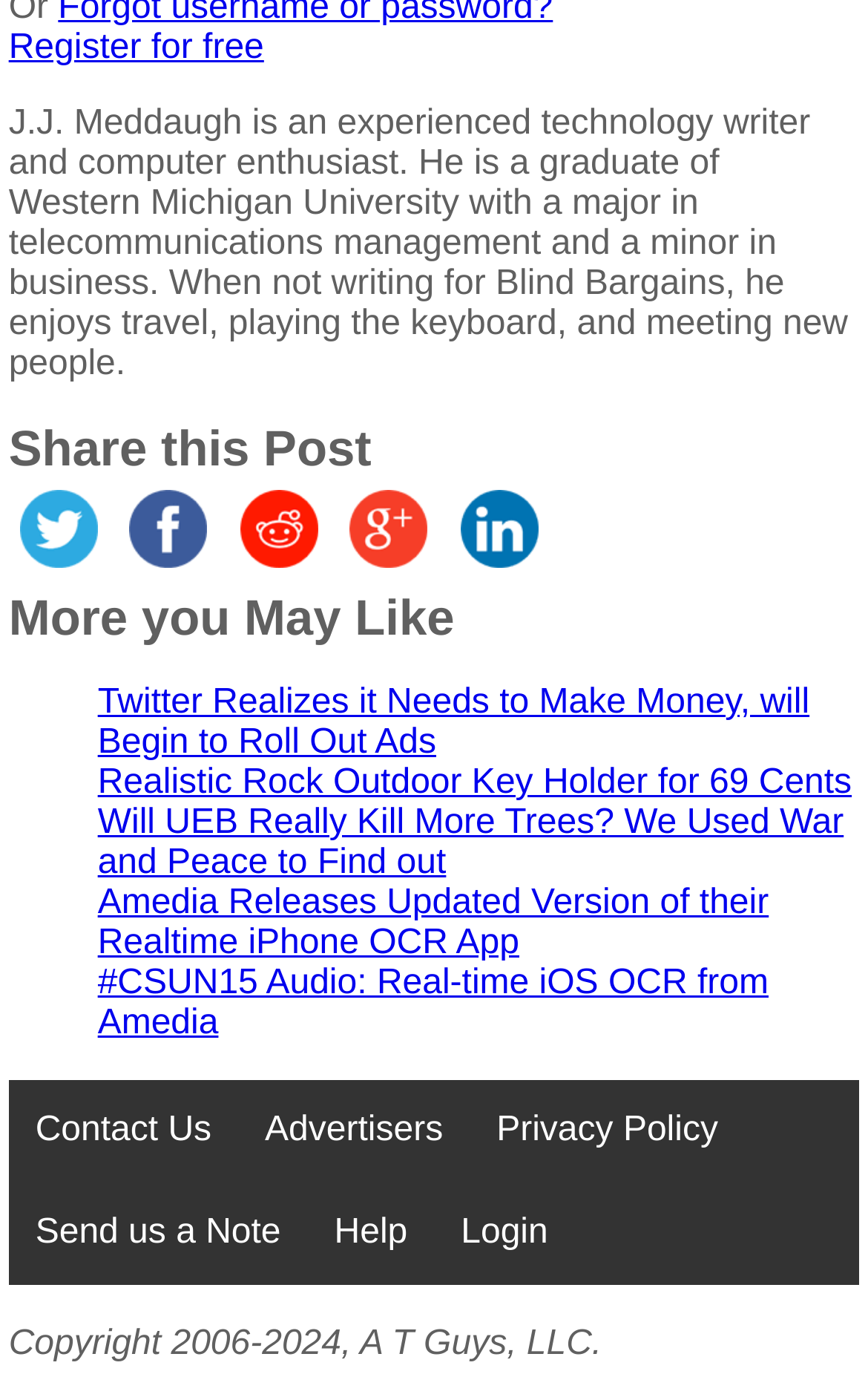Kindly provide the bounding box coordinates of the section you need to click on to fulfill the given instruction: "Contact Us".

[0.01, 0.786, 0.274, 0.861]